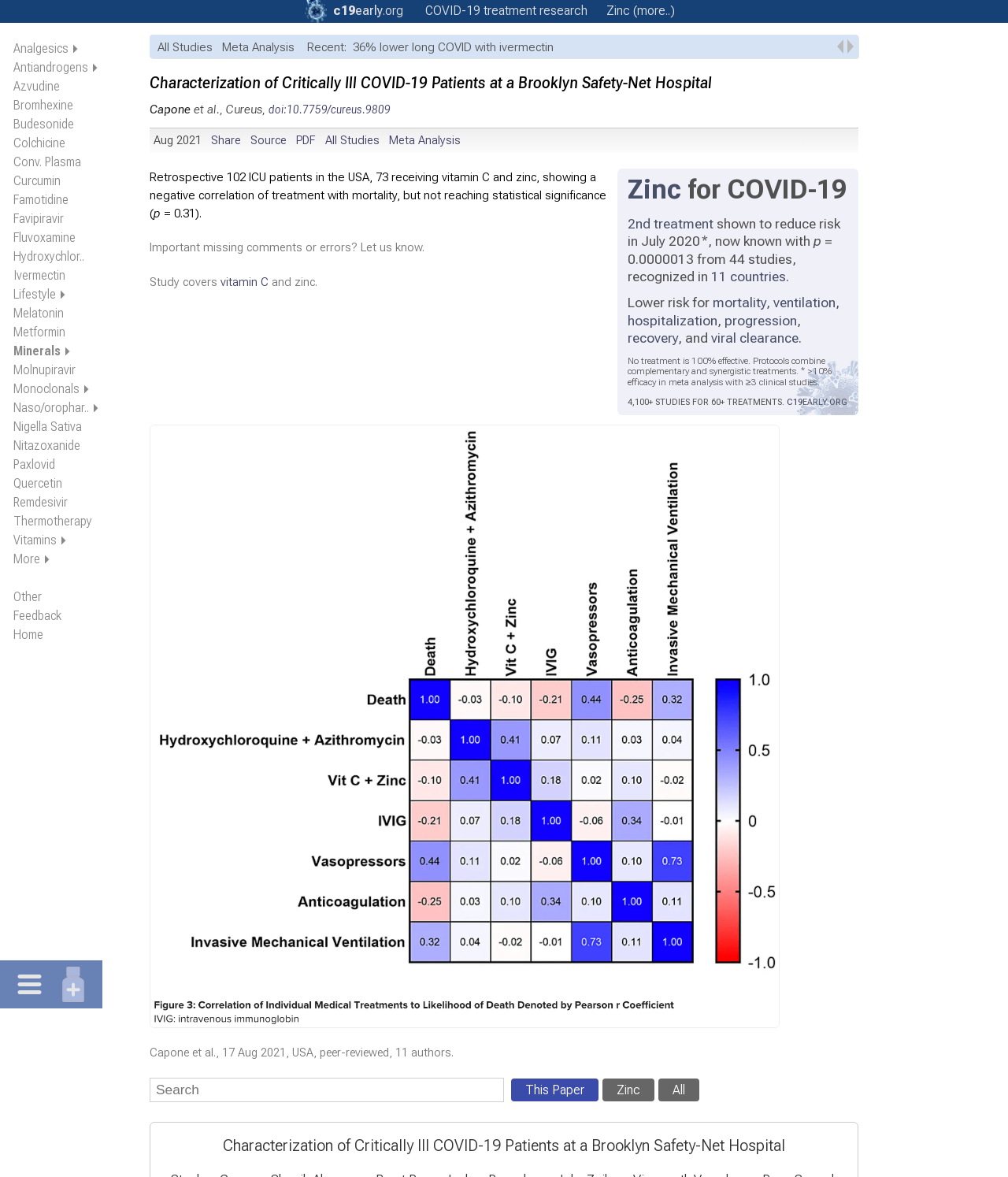Bounding box coordinates are specified in the format (top-left x, top-left y, bottom-right x, bottom-right y). All values are floating point numbers bounded between 0 and 1. Please provide the bounding box coordinate of the region this sentence describes: 2nd treatment

[0.623, 0.183, 0.708, 0.197]